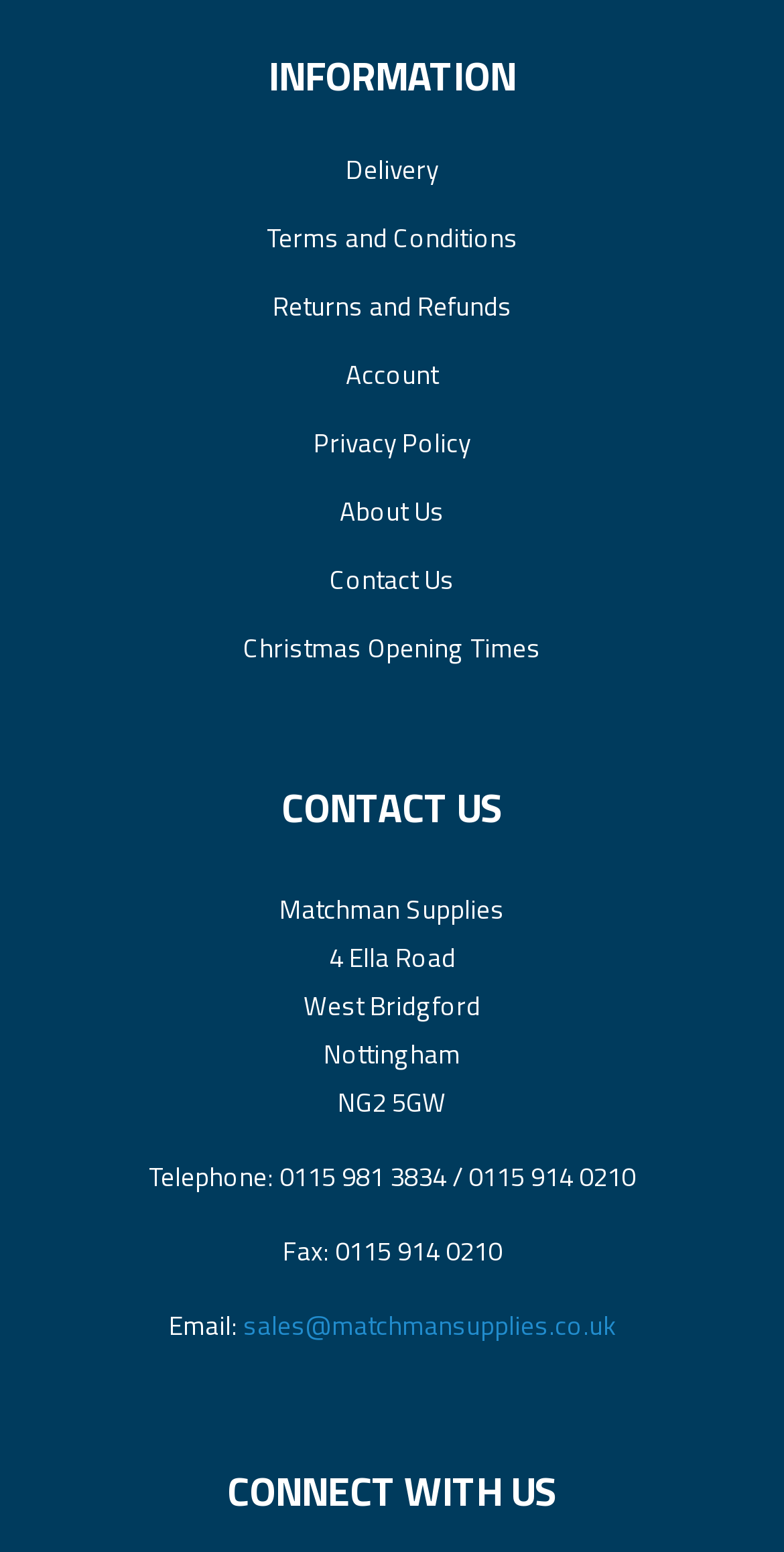Find the bounding box coordinates of the clickable region needed to perform the following instruction: "View Delivery information". The coordinates should be provided as four float numbers between 0 and 1, i.e., [left, top, right, bottom].

[0.441, 0.096, 0.559, 0.122]